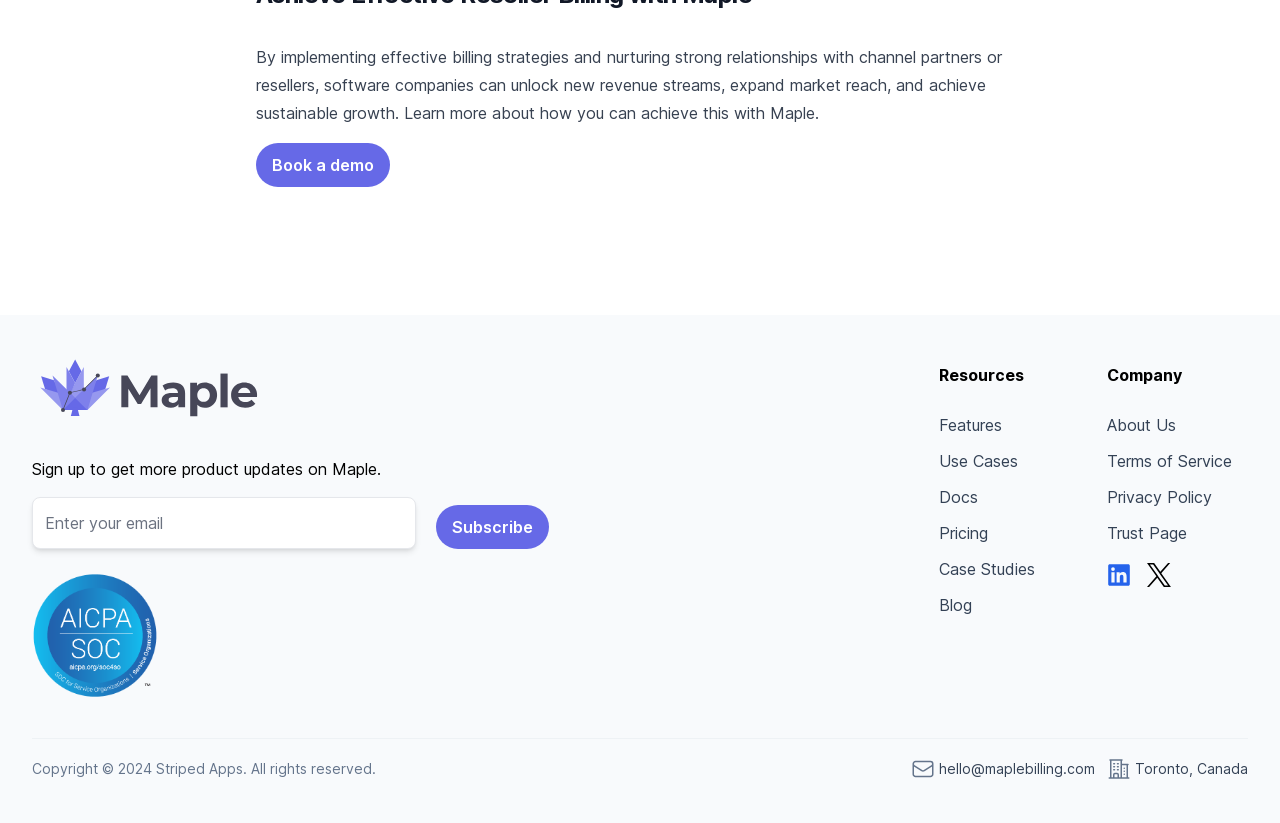Pinpoint the bounding box coordinates of the clickable element needed to complete the instruction: "Click the 'Home' link". The coordinates should be provided as four float numbers between 0 and 1: [left, top, right, bottom].

[0.025, 0.431, 0.702, 0.512]